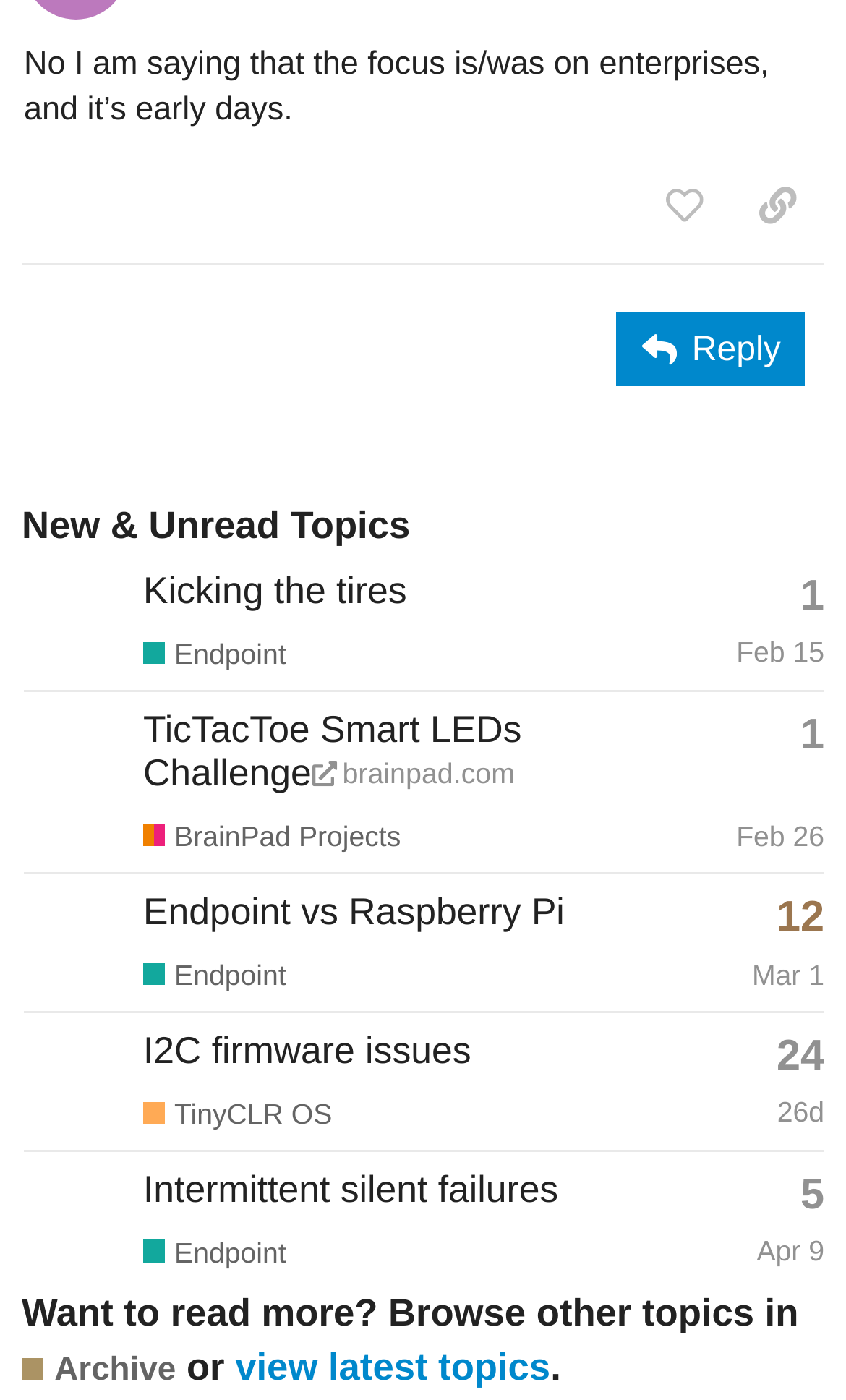Who is the author of the first topic?
Please provide a single word or phrase answer based on the image.

Gus_Issa